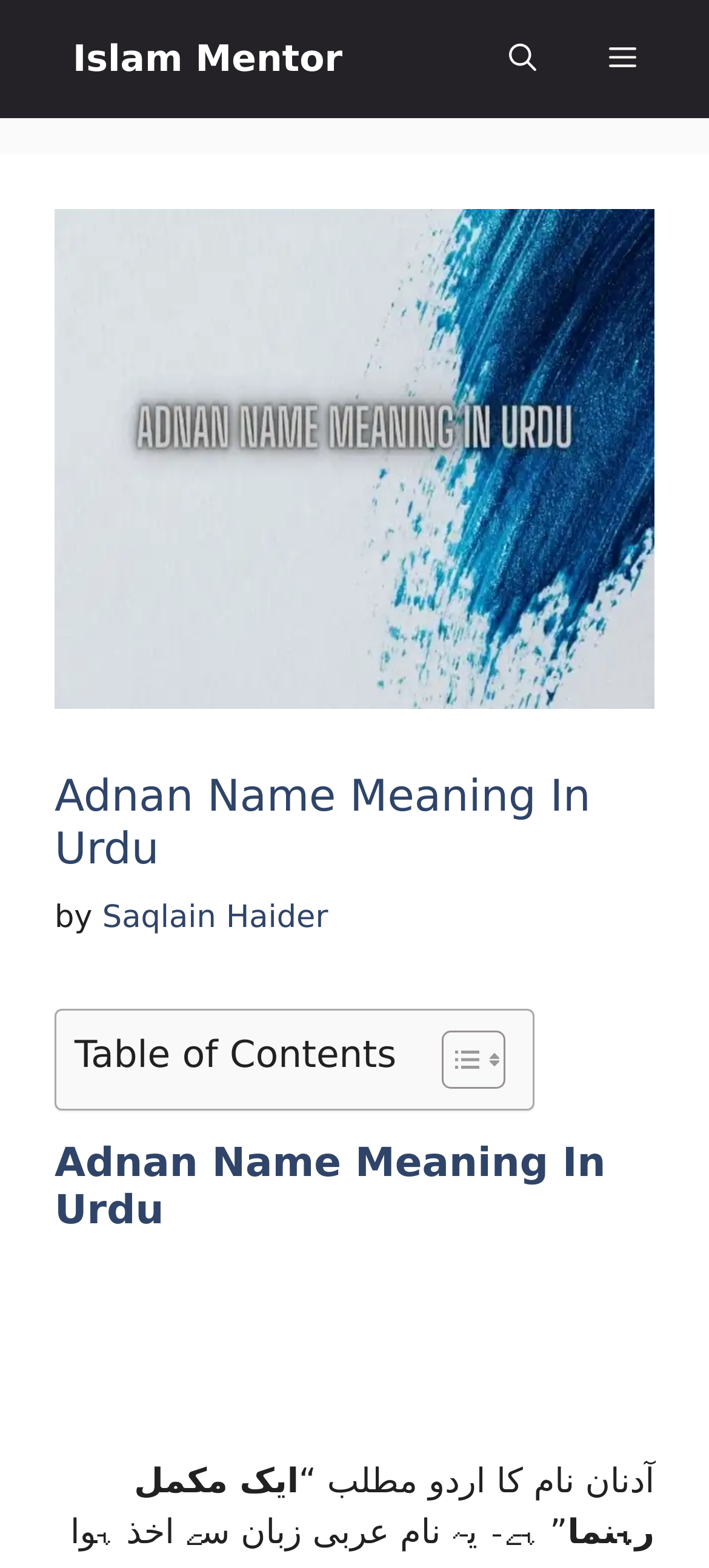Respond to the question below with a concise word or phrase:
What is the name of the website?

Islam Mentor